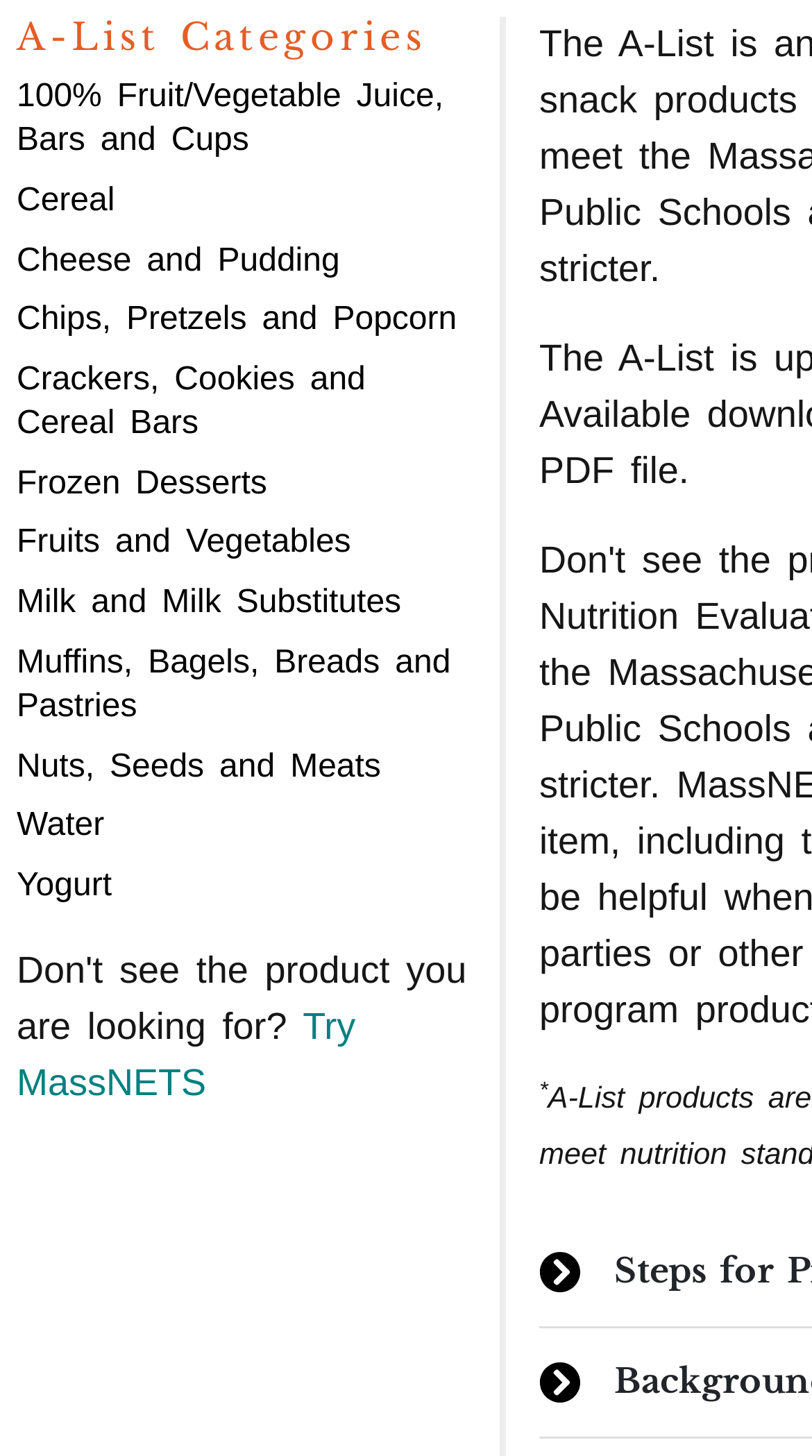Provide the bounding box coordinates of the area you need to click to execute the following instruction: "Explore Cereal options".

[0.021, 0.125, 0.141, 0.15]